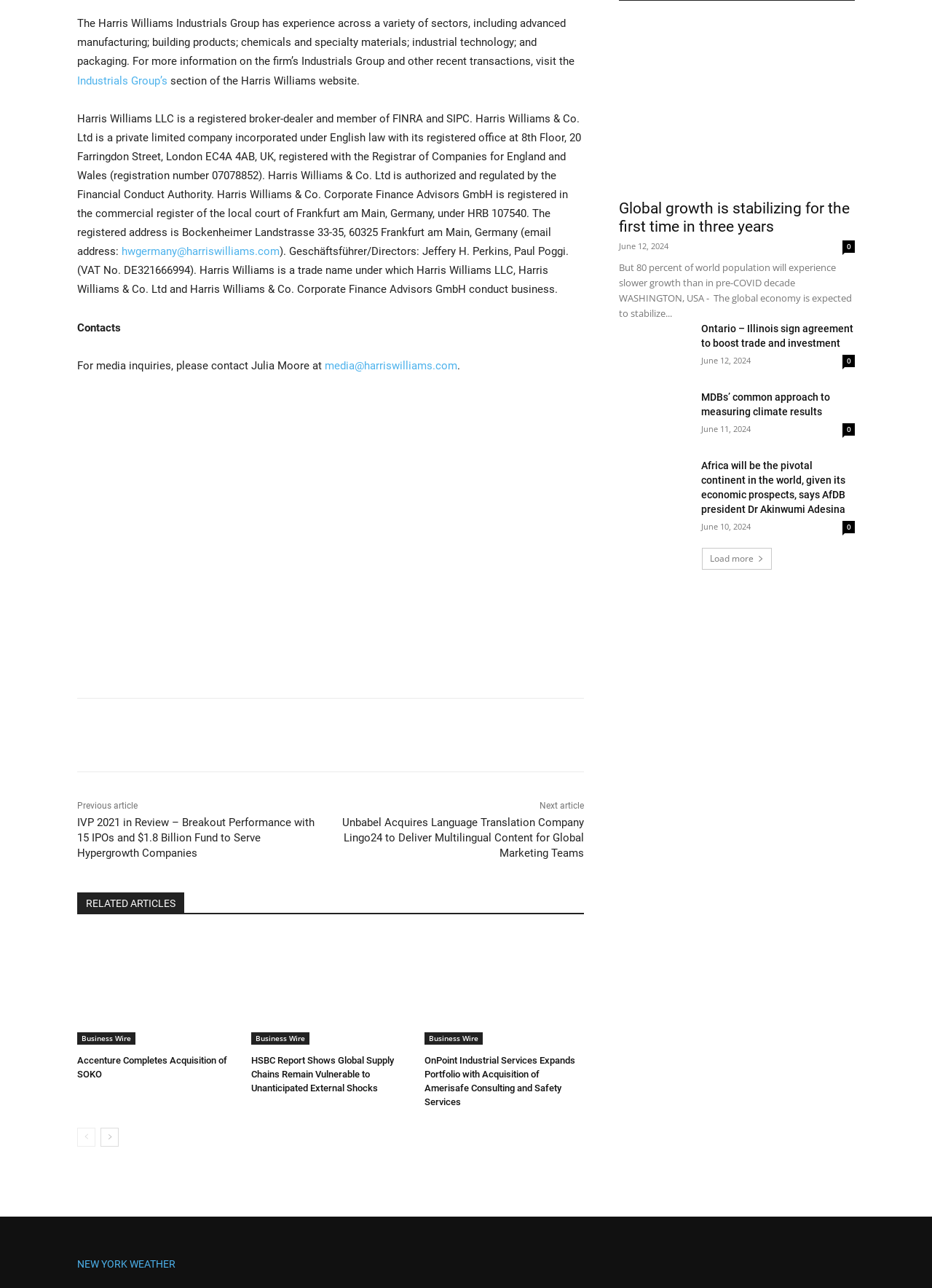What is the name of the company?
Examine the image and provide an in-depth answer to the question.

The name of the company can be found in the first paragraph of the webpage, which states 'The Harris Williams Industrials Group has experience across a variety of sectors...'.